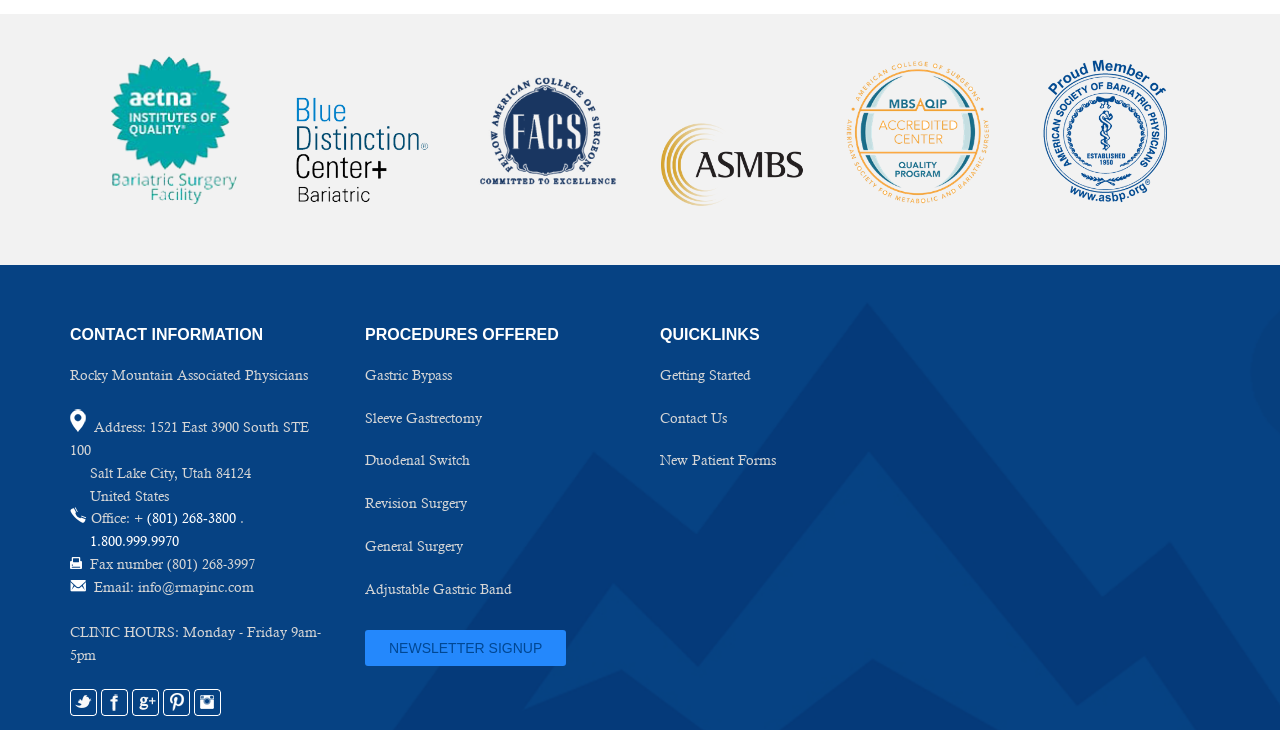Using the information from the screenshot, answer the following question thoroughly:
What is the procedure offered after Sleeve Gastrectomy?

I found the procedure by looking at the link elements under the 'PROCEDURES OFFERED' heading, and noticing that 'Duodenal Switch' is the next link element after 'Sleeve Gastrectomy'.